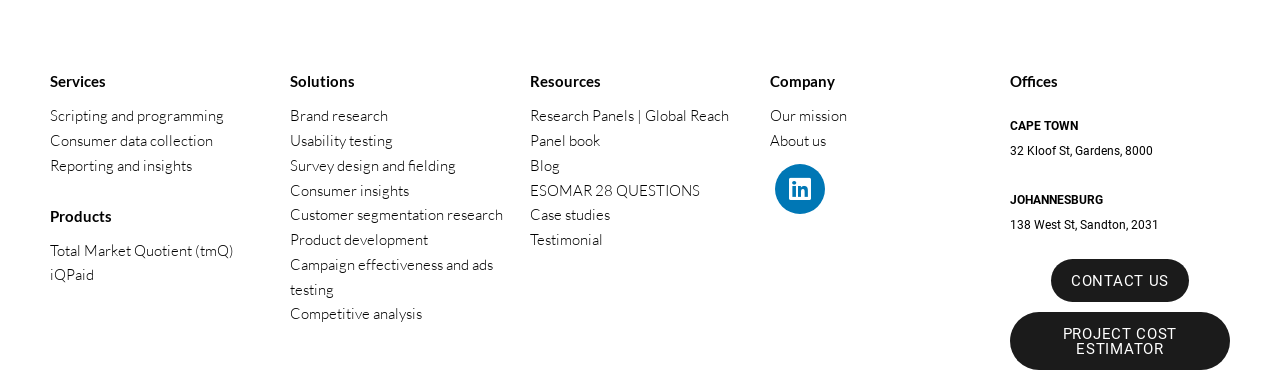Determine the bounding box coordinates of the area to click in order to meet this instruction: "Read about Brand research".

[0.227, 0.274, 0.398, 0.339]